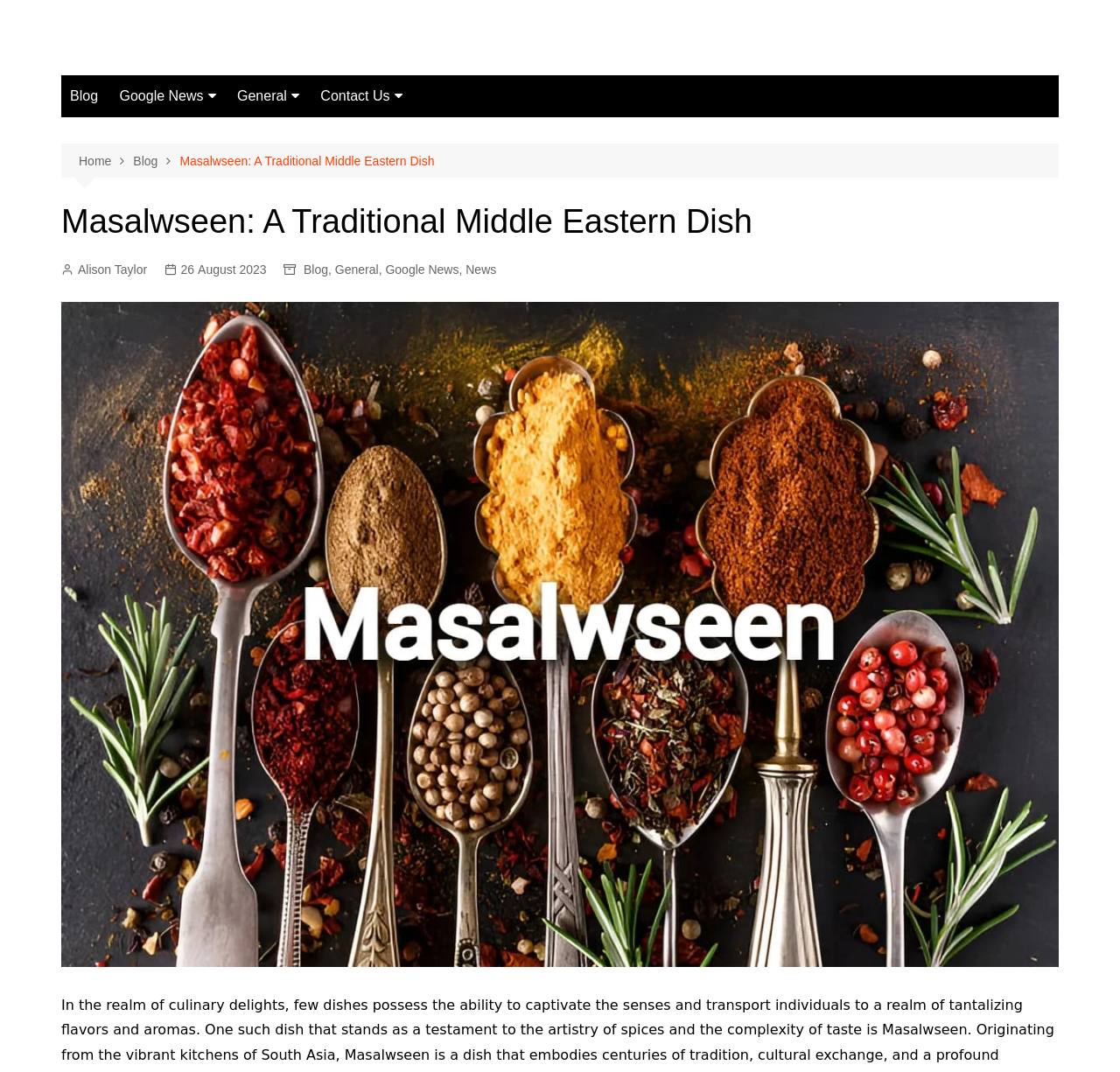Give a detailed explanation of the elements present on the webpage.

The webpage appears to be a blog post about a traditional Middle Eastern dish called Masalwseen. At the top of the page, there are several links to different sections of the website, including "Blog", "Google News", "News", and various categories such as "Entertainment", "Sports", and "Business". These links are arranged horizontally across the top of the page.

Below the links, there is a navigation section with breadcrumbs, which shows the current page's location within the website's hierarchy. The breadcrumbs include links to the "Home" page, the "Blog" page, and the current page, "Masalwseen: A Traditional Middle Eastern Dish".

The main content of the page is headed by a title, "Masalwseen: A Traditional Middle Eastern Dish", which is followed by the author's name, "Alison Taylor", and the publication date, "26 August 2023". There are also links to the author's profile and the blog category below the title.

The main content of the page is accompanied by a large image that takes up most of the page's width. The image is likely a photo of the dish being described in the article.

At the bottom of the page, there are more links to other sections of the website, including "Contact Us", "About Us", and various policy pages such as "Cookies Policy" and "Terms and Conditions".